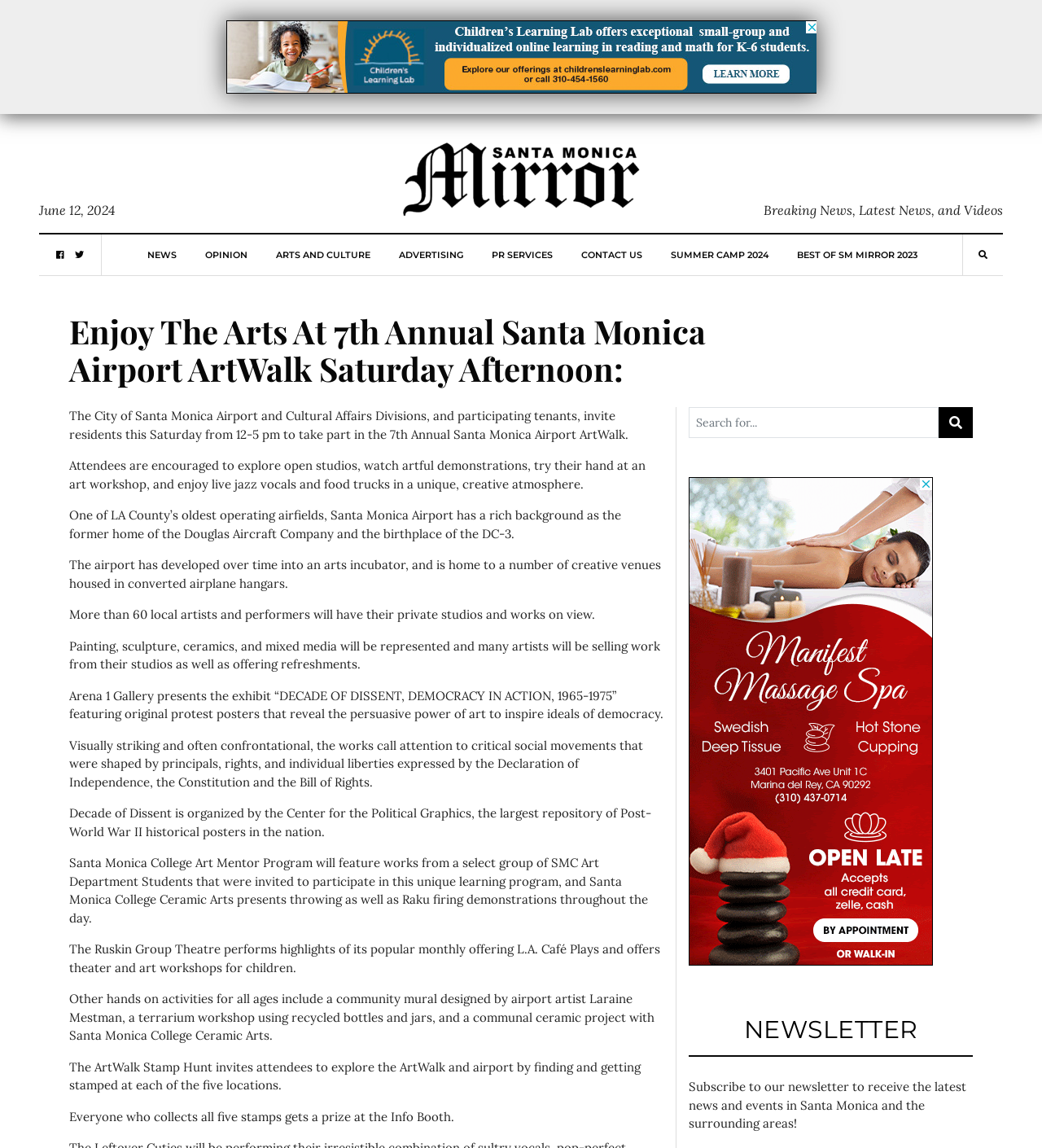Please determine the bounding box coordinates of the element to click on in order to accomplish the following task: "Subscribe to the newsletter". Ensure the coordinates are four float numbers ranging from 0 to 1, i.e., [left, top, right, bottom].

[0.661, 0.94, 0.927, 0.985]